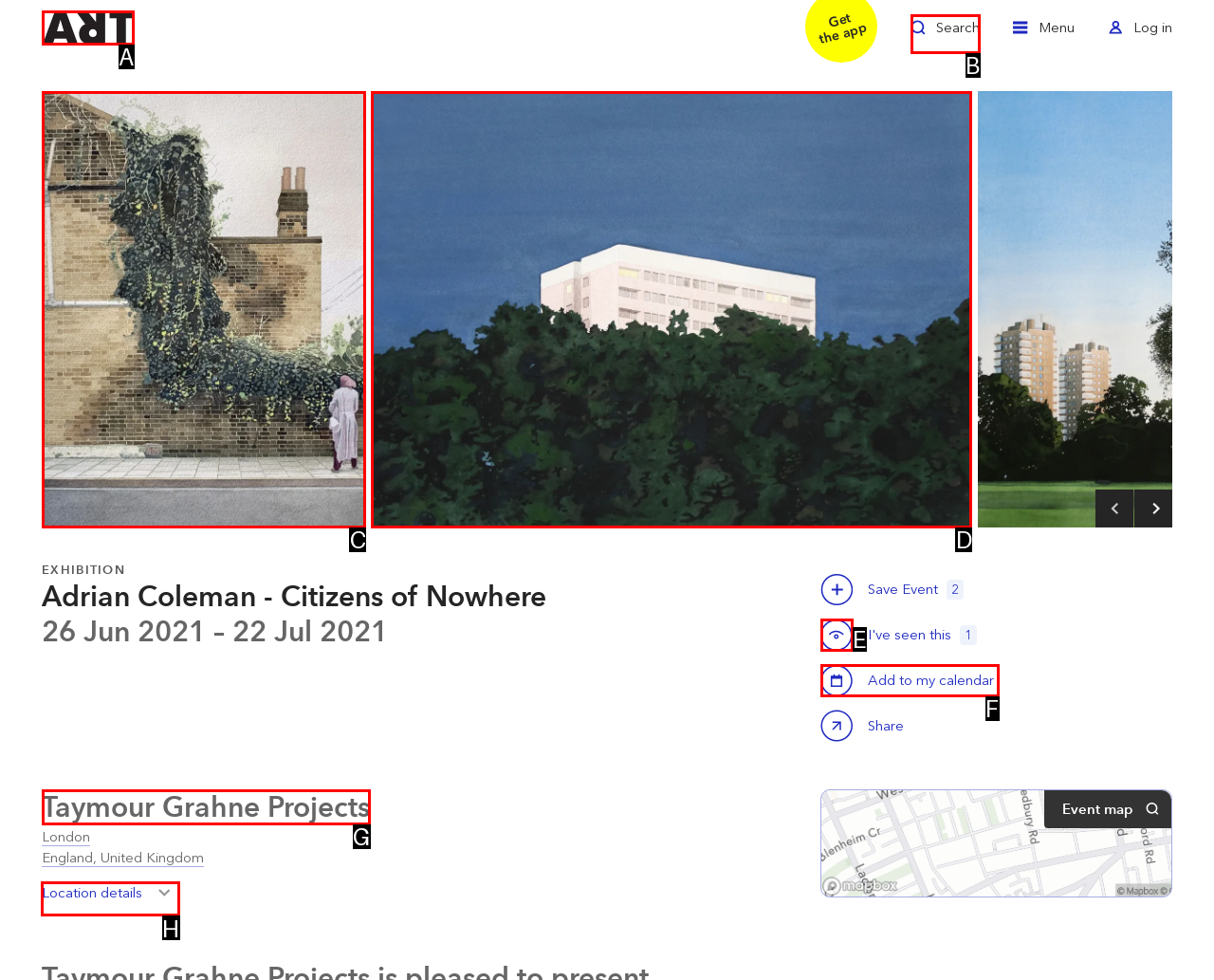Find the HTML element to click in order to complete this task: Read TISLA News
Answer with the letter of the correct option.

None